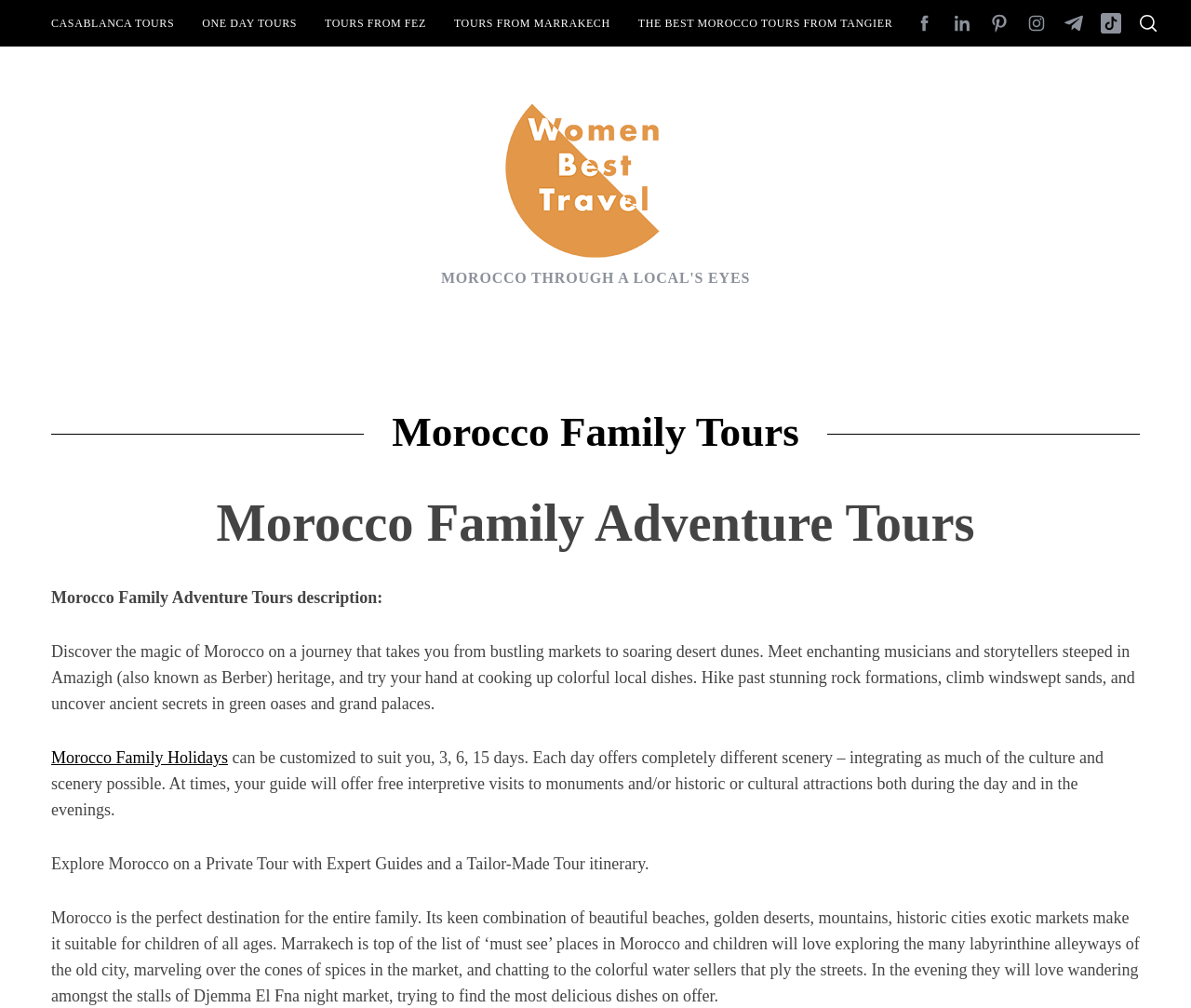Please find and give the text of the main heading on the webpage.

Morocco Family Tours